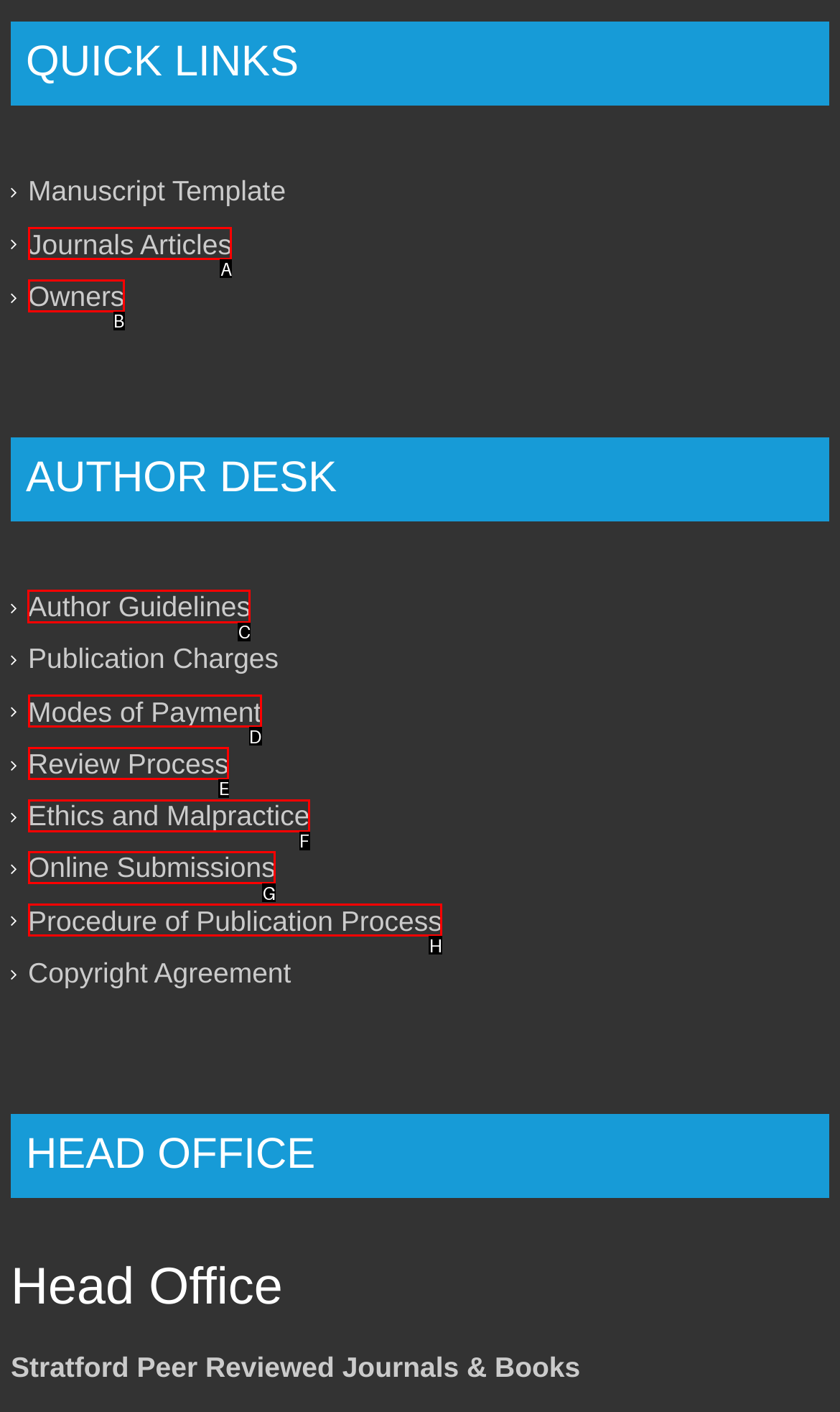To achieve the task: read author guidelines, which HTML element do you need to click?
Respond with the letter of the correct option from the given choices.

C